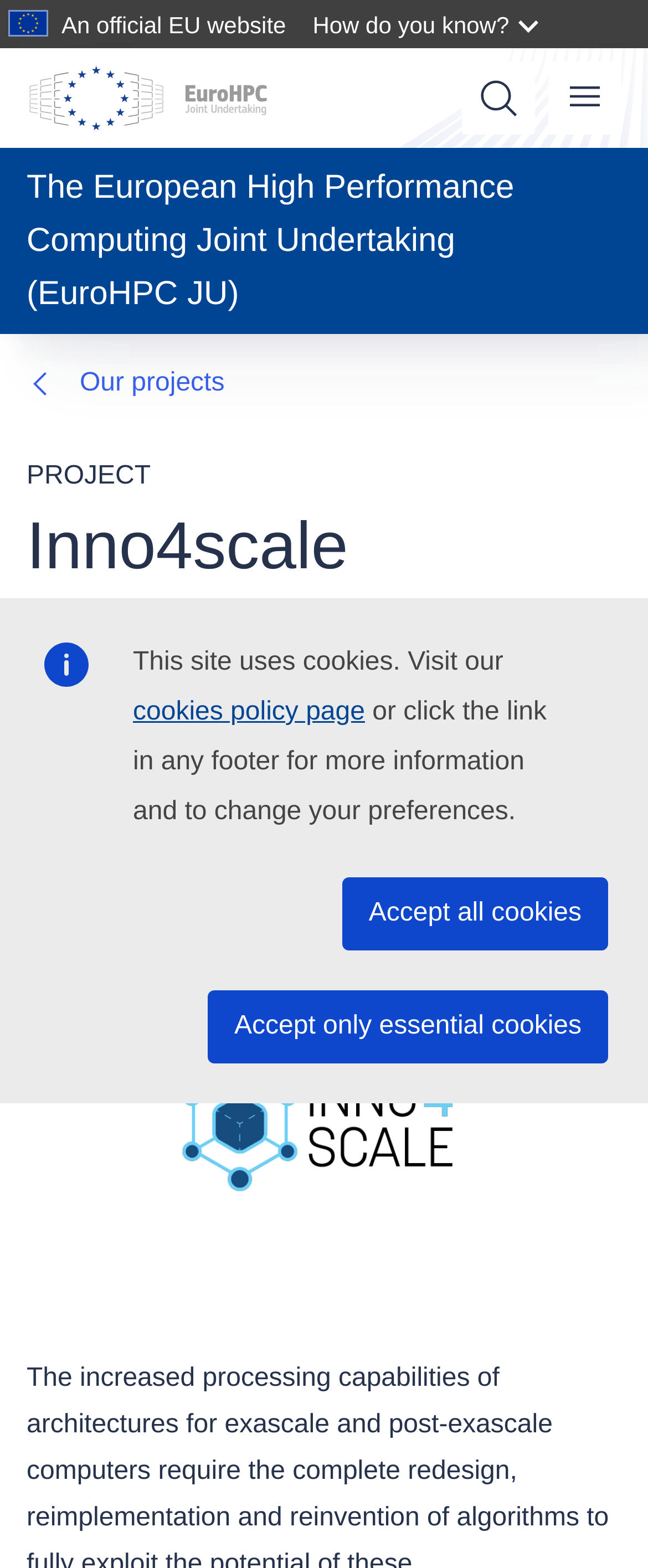What is the purpose of the Inno4scale project? Refer to the image and provide a one-word or short phrase answer.

Redesign algorithms for supercomputers